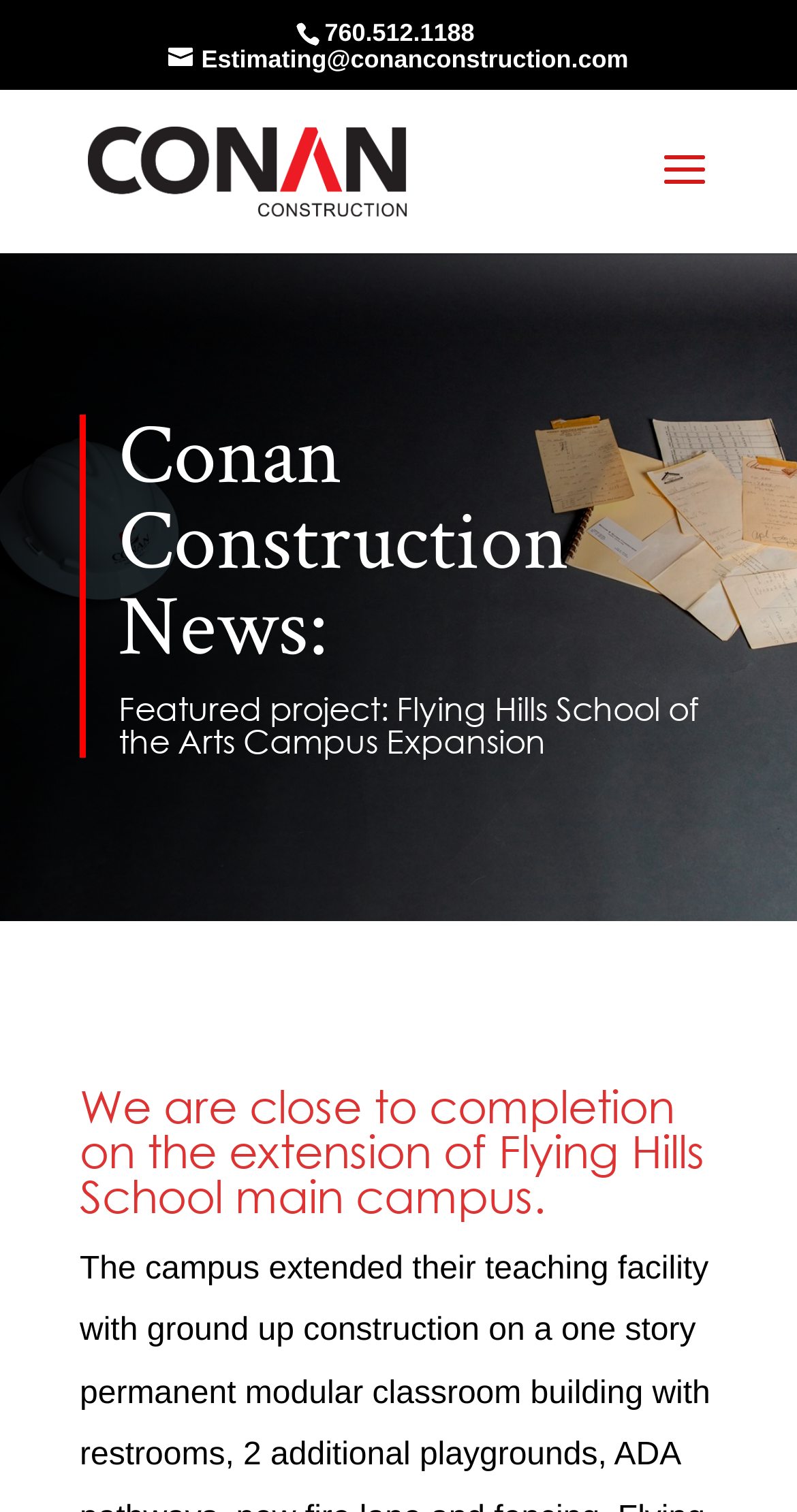Determine the bounding box coordinates in the format (top-left x, top-left y, bottom-right x, bottom-right y). Ensure all values are floating point numbers between 0 and 1. Identify the bounding box of the UI element described by: alt="Conan Construction"

[0.11, 0.098, 0.51, 0.124]